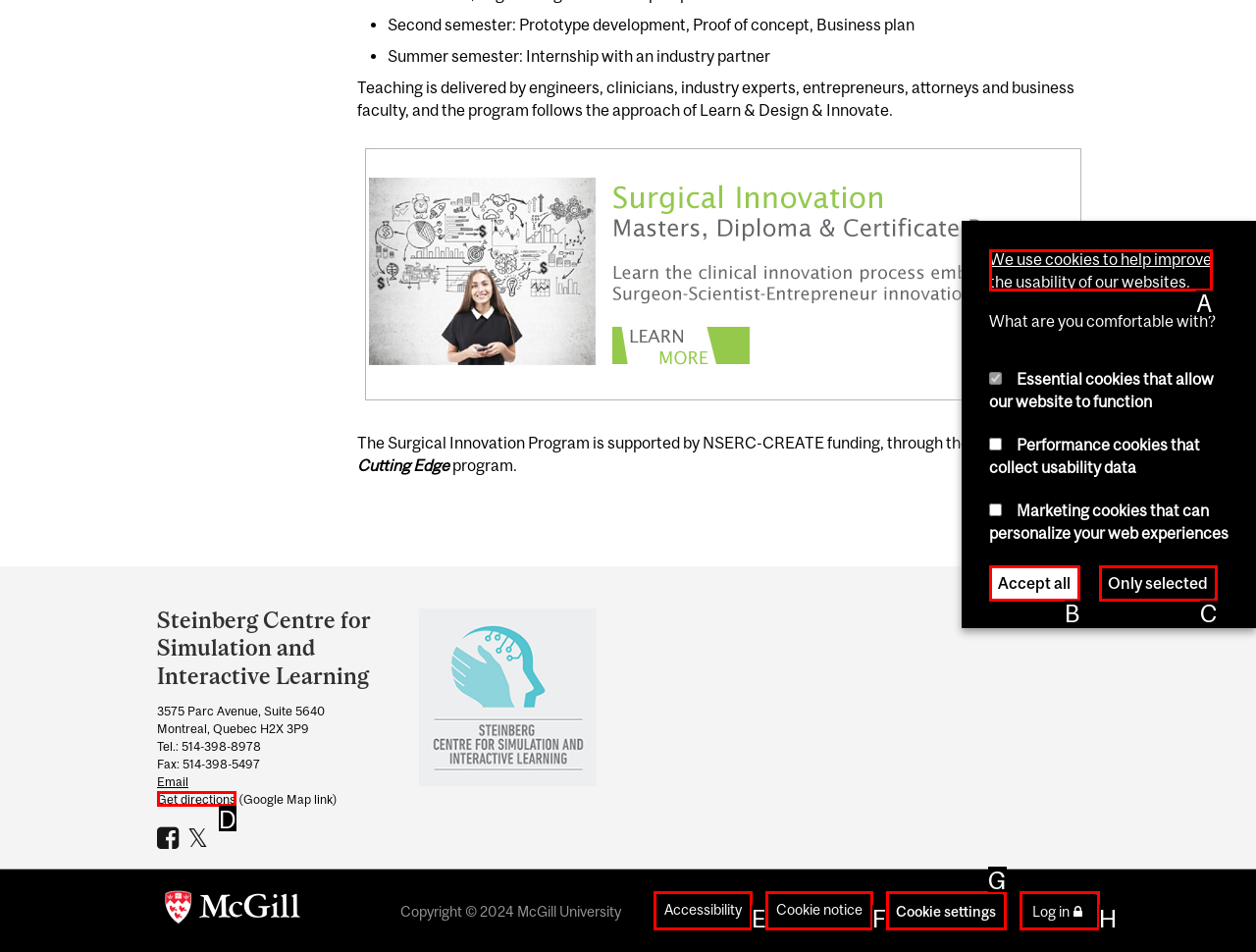Pinpoint the HTML element that fits the description: Cookie settings
Answer by providing the letter of the correct option.

G